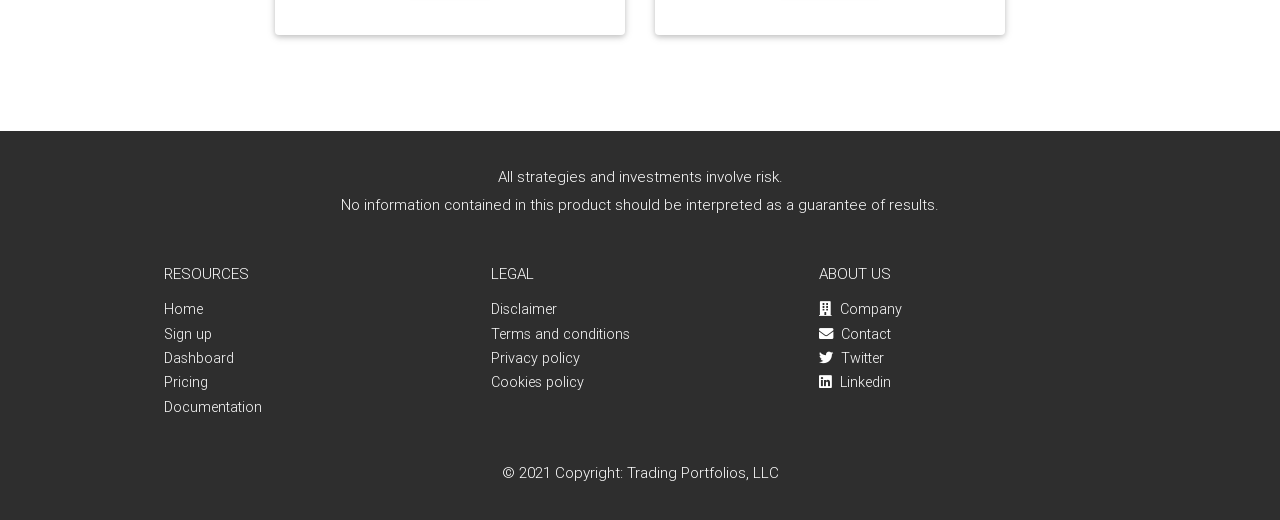Kindly provide the bounding box coordinates of the section you need to click on to fulfill the given instruction: "Check pricing".

[0.128, 0.718, 0.162, 0.753]